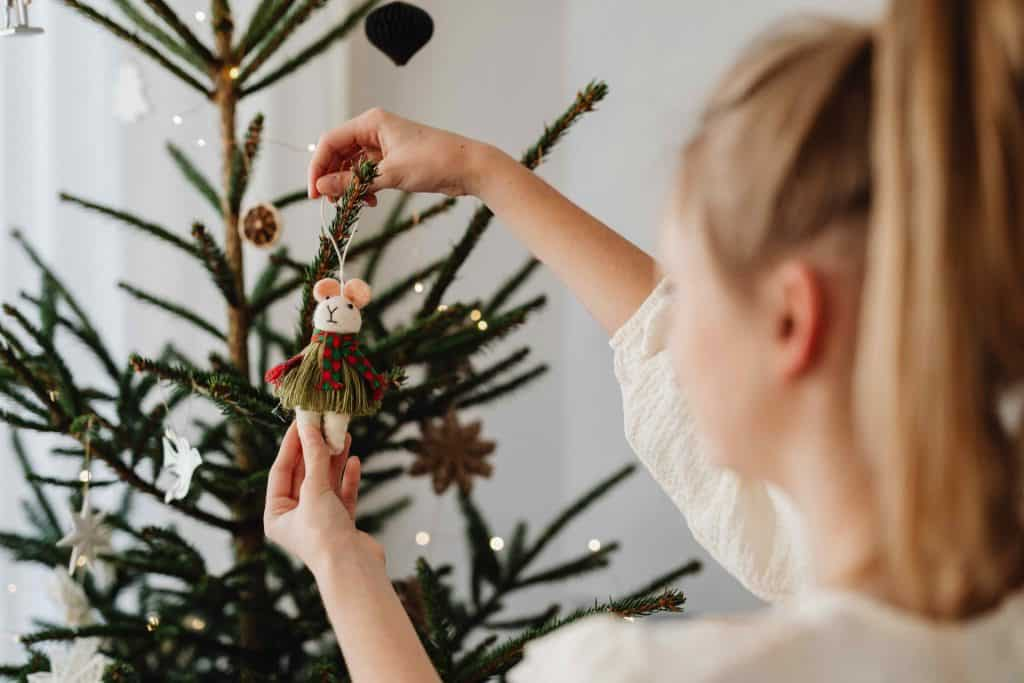What type of branches are in the background?
Please provide a comprehensive and detailed answer to the question.

The caption sets the scene against a backdrop of lush evergreen branches, which provides a cozy holiday atmosphere and complements the Christmas tree being decorated.